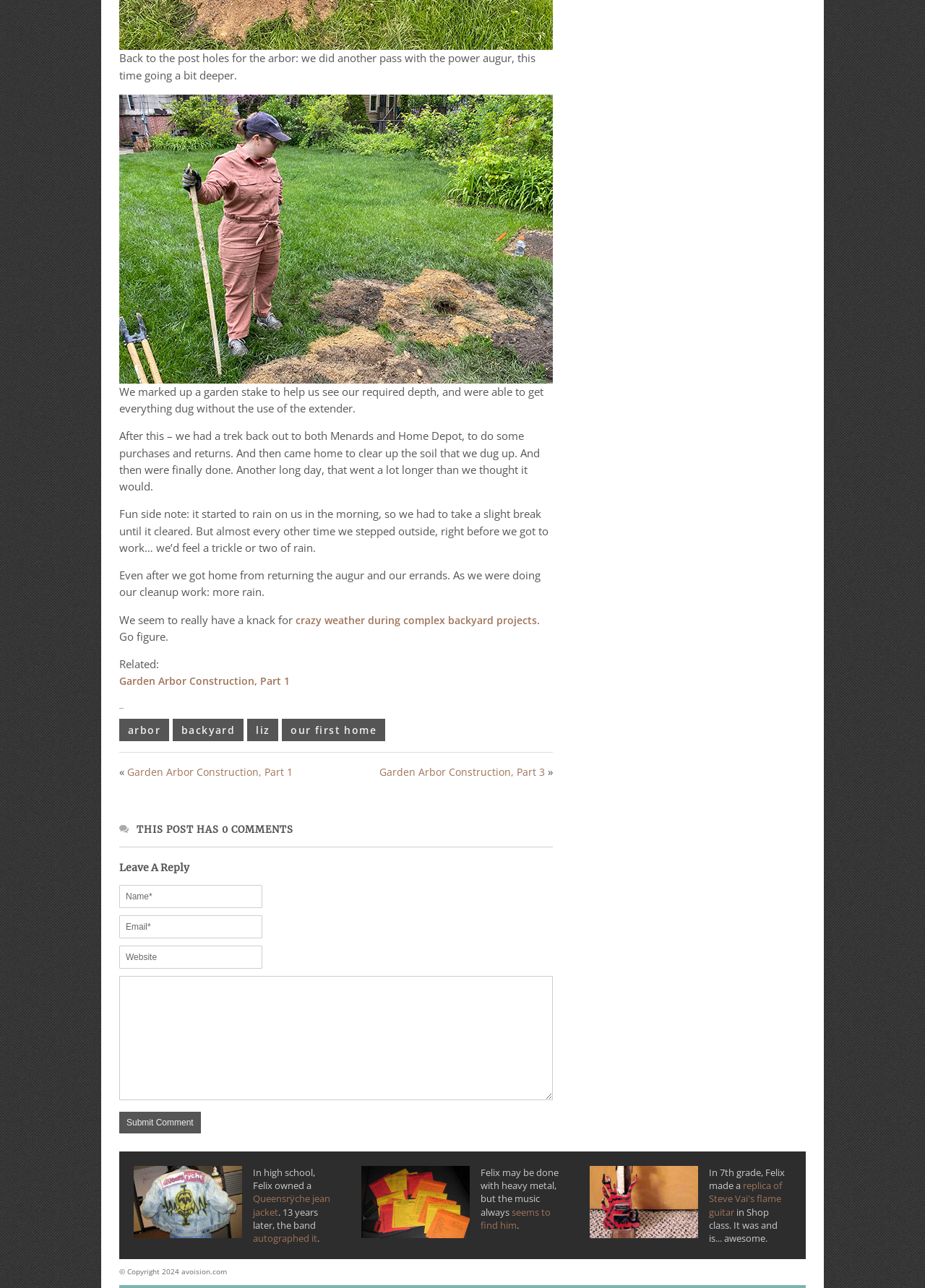Find the bounding box coordinates for the area that must be clicked to perform this action: "Submit a comment".

[0.129, 0.863, 0.217, 0.88]